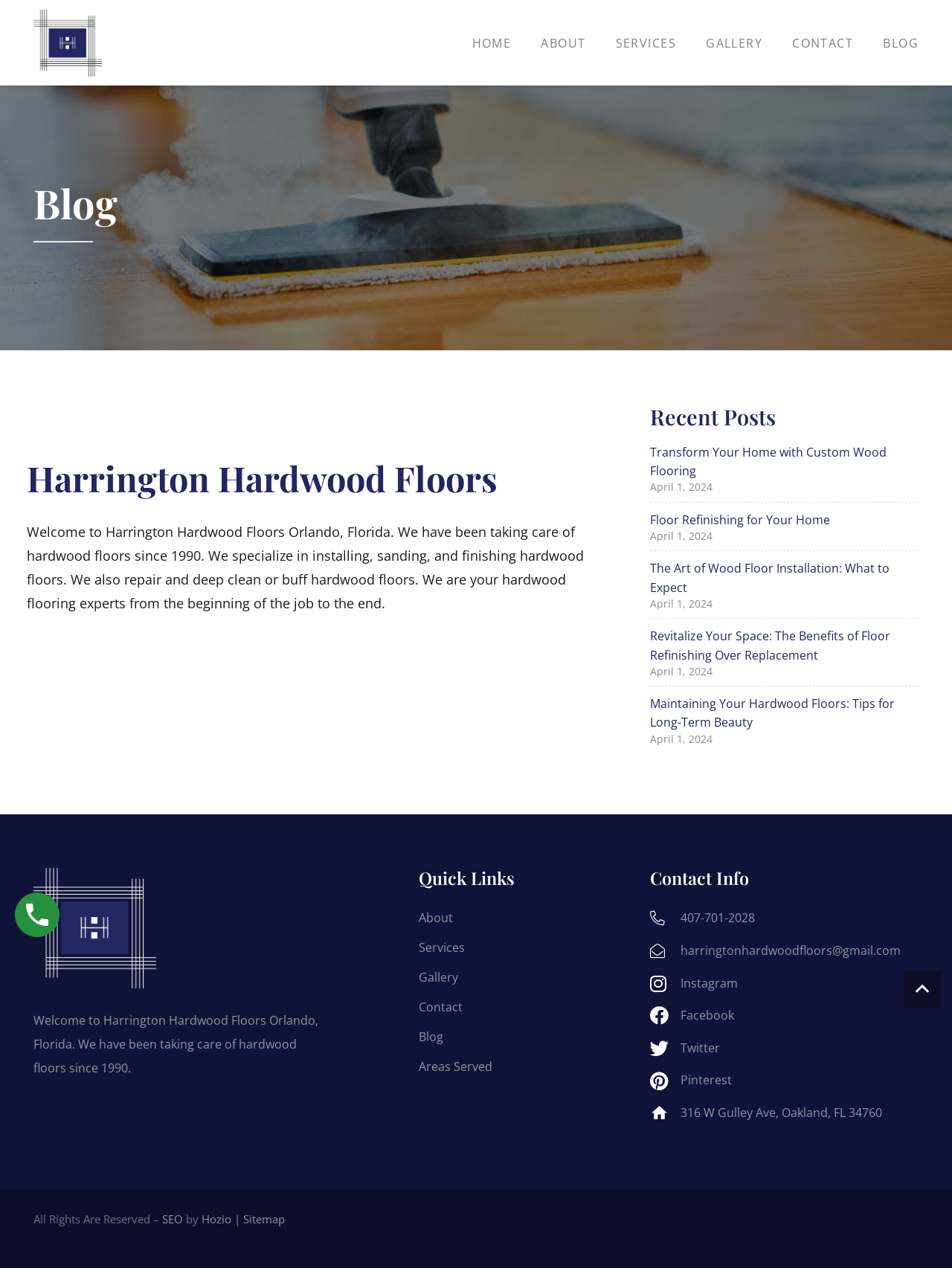Using the given description, provide the bounding box coordinates formatted as (top-left x, top-left y, bottom-right x, bottom-right y), with all values being floating point numbers between 0 and 1. Description: General Services Administration(link is external)

None